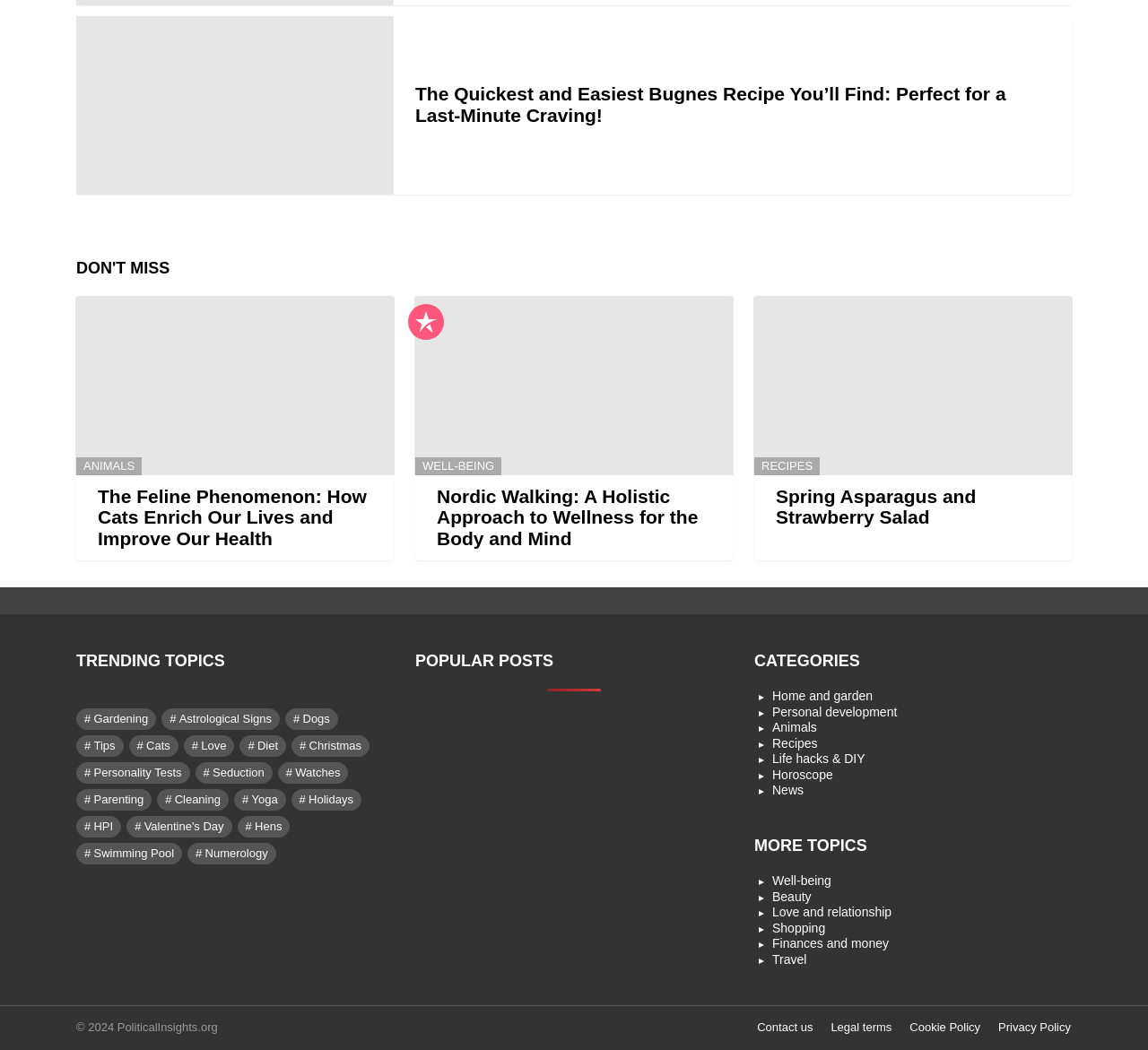Identify the bounding box coordinates for the element that needs to be clicked to fulfill this instruction: "Check the author's profile". Provide the coordinates in the format of four float numbers between 0 and 1: [left, top, right, bottom].

None